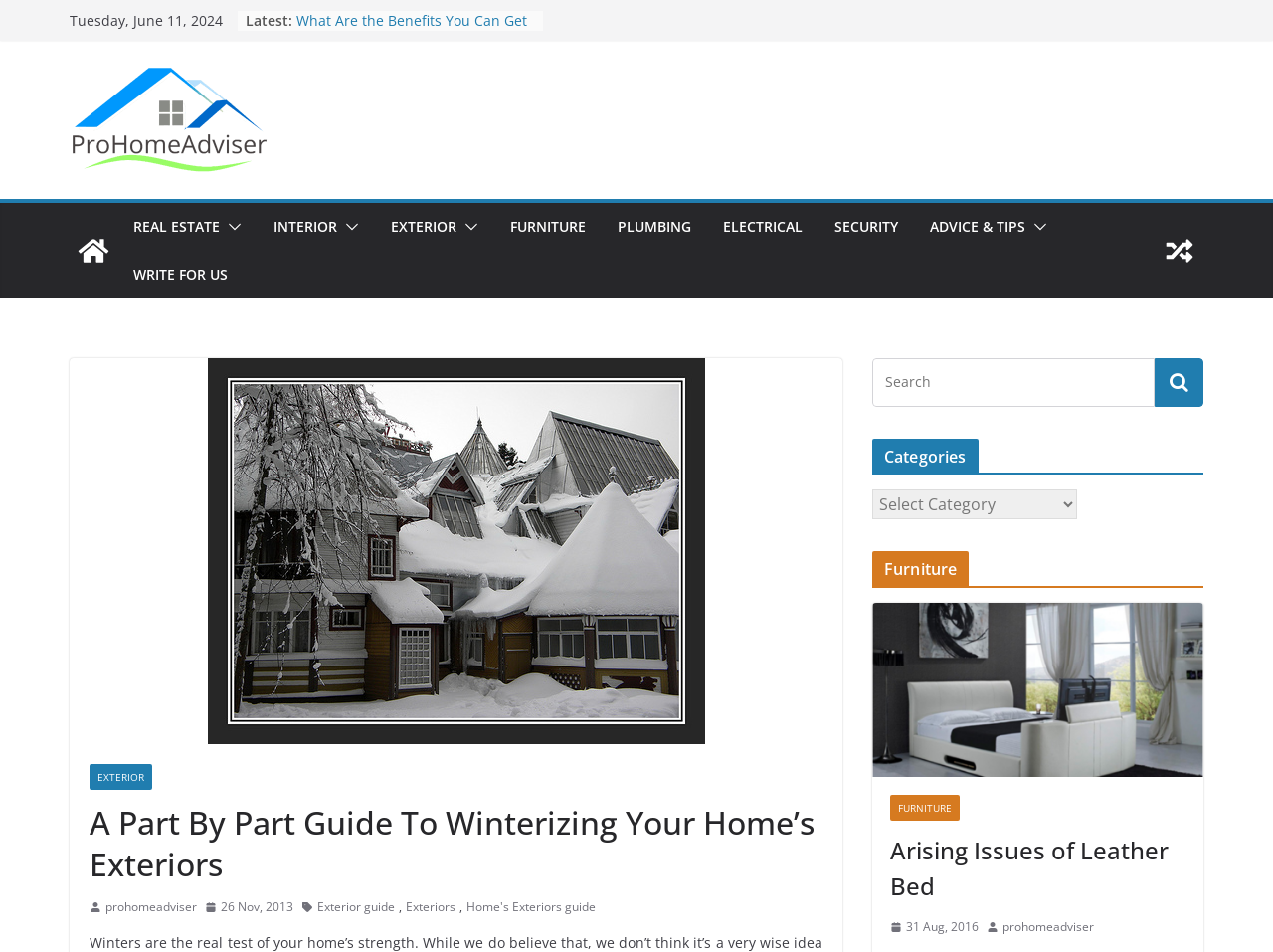Locate the bounding box coordinates of the element you need to click to accomplish the task described by this instruction: "Select a category from the dropdown".

[0.685, 0.514, 0.846, 0.546]